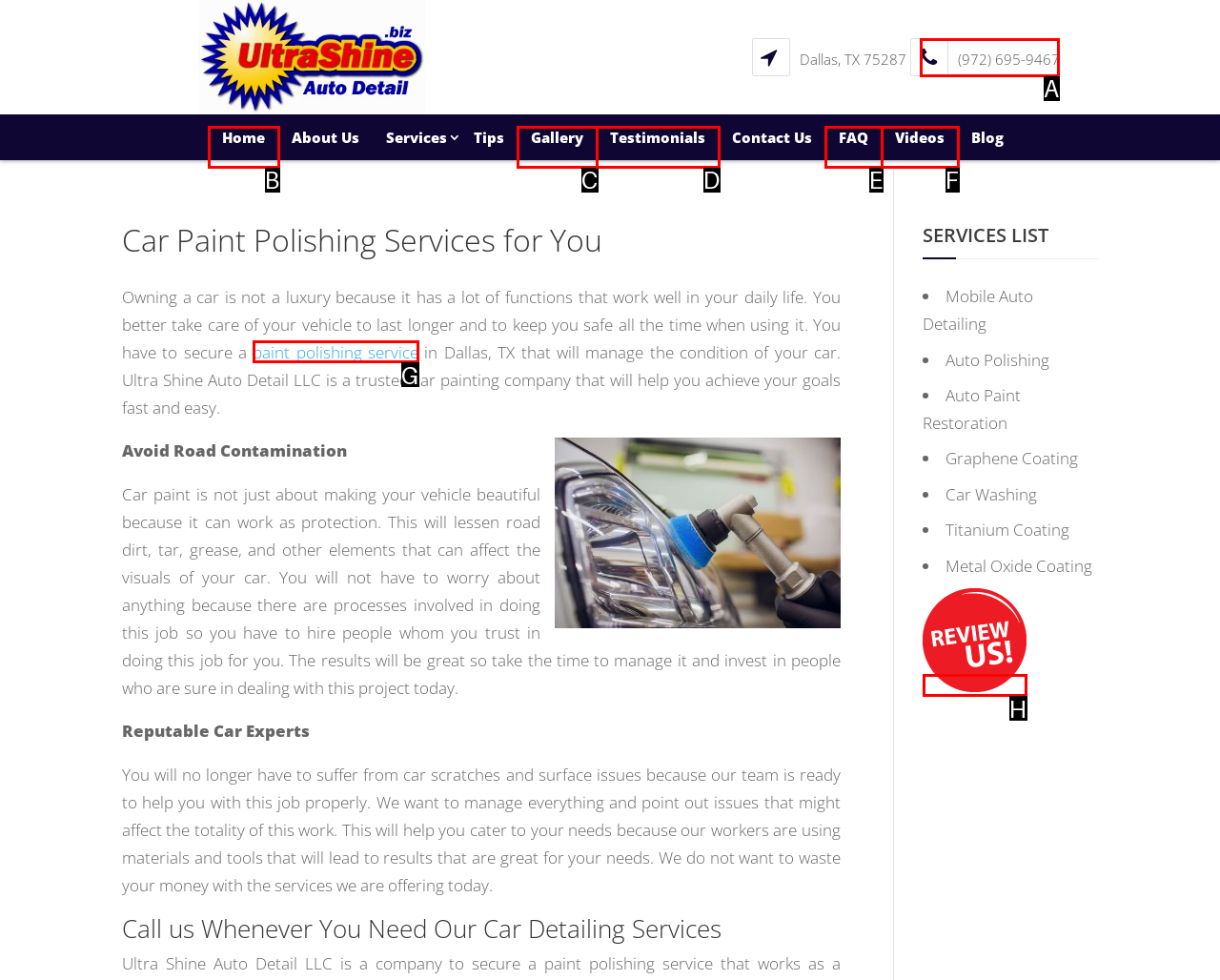Select the HTML element to finish the task: Subscribe with your email Reply with the letter of the correct option.

None